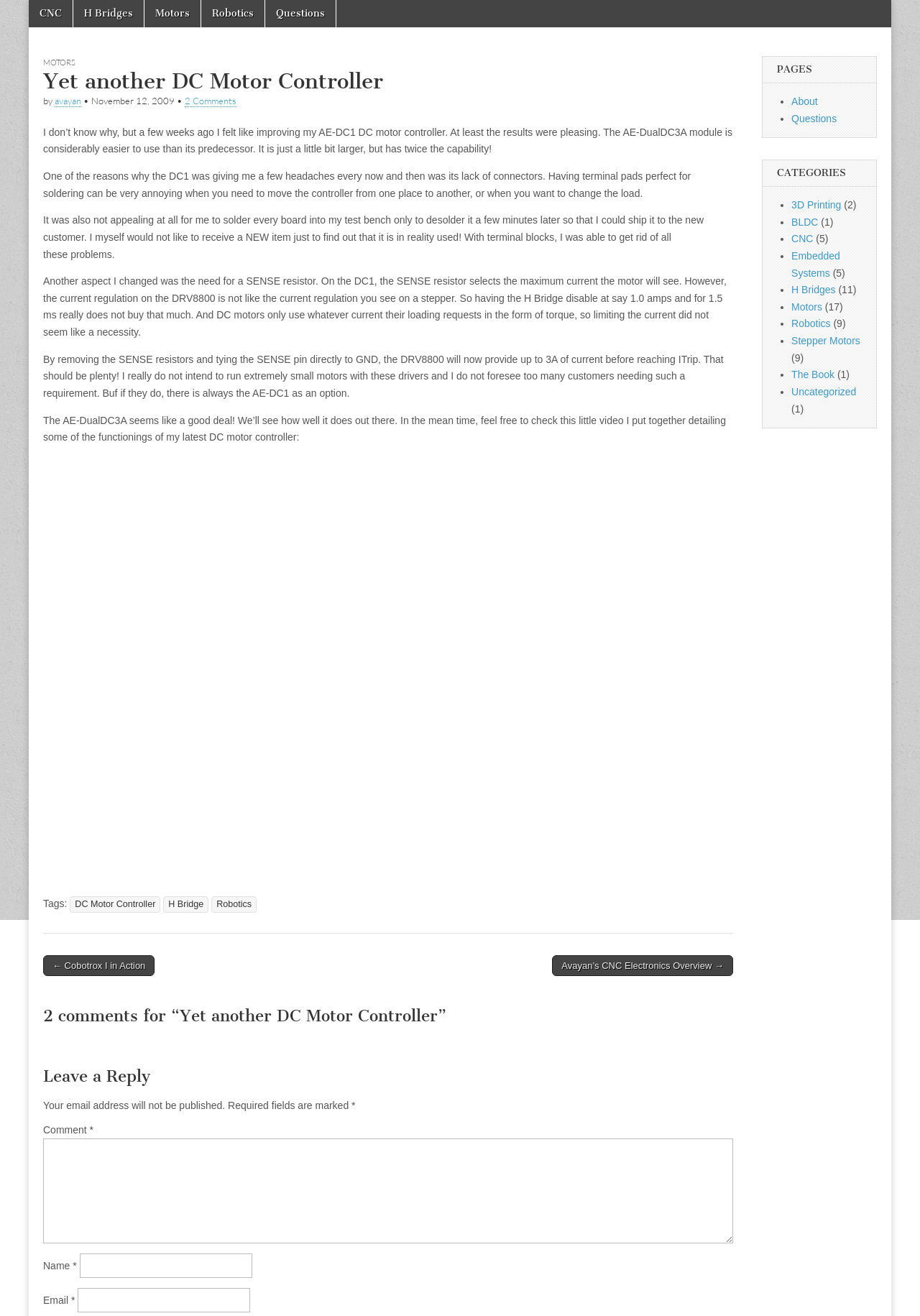Carefully observe the image and respond to the question with a detailed answer:
What is the category of the article 'Yet another DC Motor Controller'?

The article is categorized under 'H Bridge' as shown in the tags section at the bottom of the webpage.